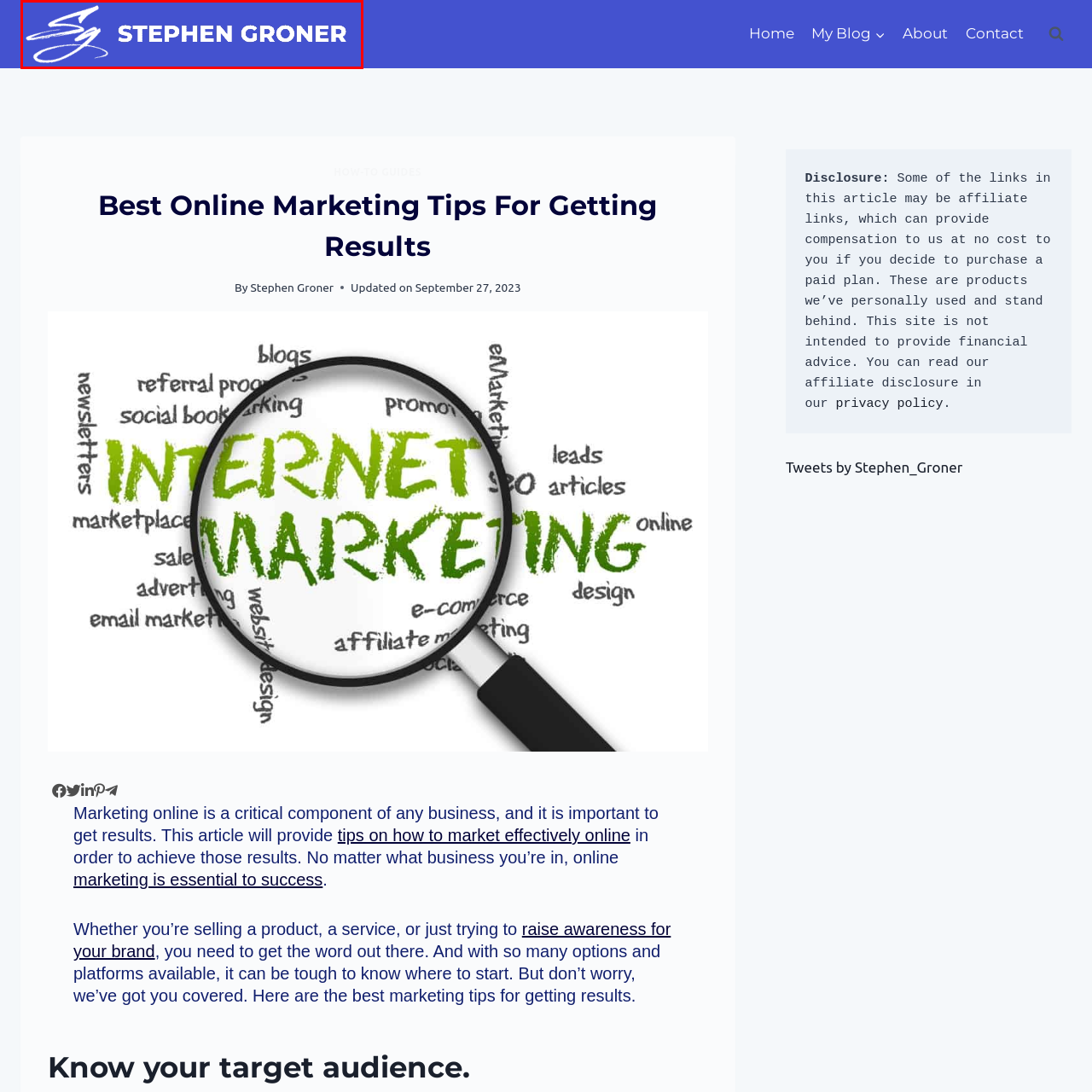Thoroughly describe the contents of the image enclosed in the red rectangle.

The image features the logo of Stephen Groner, prominently displayed against a vibrant blue background. The design incorporates stylized initials "SG" in white, seamlessly integrated into the signature-style text of "STEPHEN GRONER." This logo serves as a visual representation of Stephen Groner's brand, reflecting his focus on online marketing and business strategies. The overall aesthetic conveys professionalism and creativity, aligning with the themes of entrepreneurship and digital marketing that are central to Groner’s work.